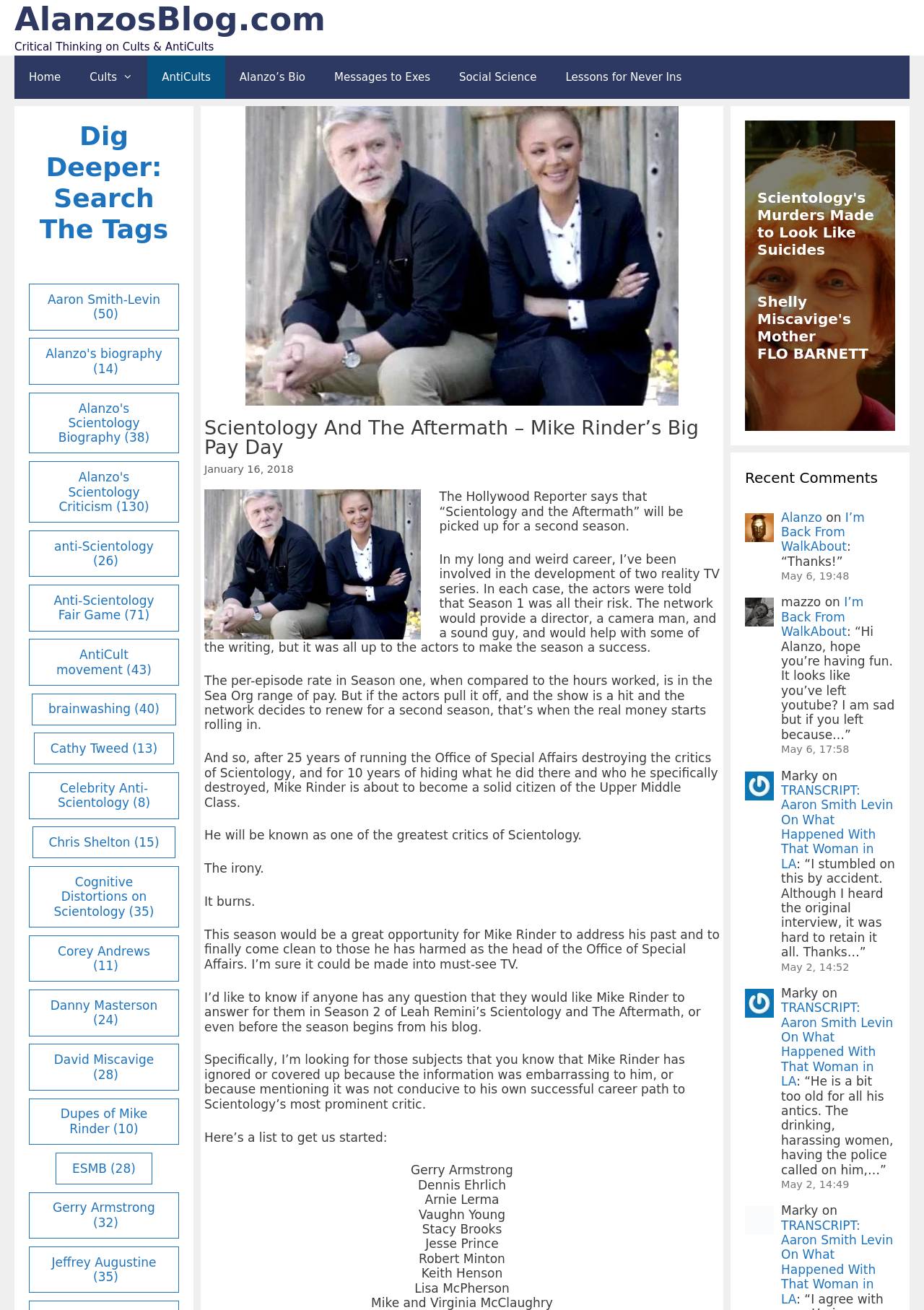Who are the people mentioned in the article? Refer to the image and provide a one-word or short phrase answer.

Mike Rinder, Leah Remini, Gerry Armstrong, etc.